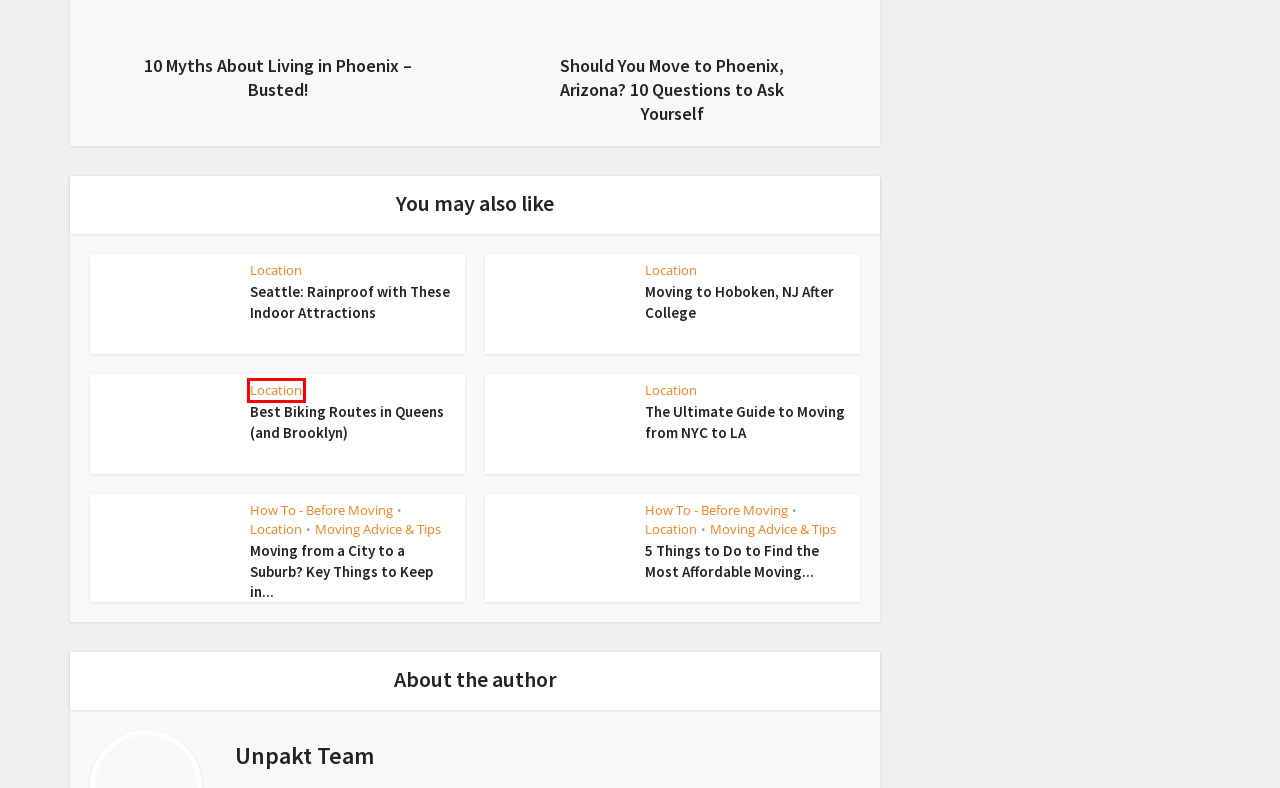You have received a screenshot of a webpage with a red bounding box indicating a UI element. Please determine the most fitting webpage description that matches the new webpage after clicking on the indicated element. The choices are:
A. How To - Before Moving Archives - Unpakt blog
B. Should You Move to Phoenix, Arizona? 10 Questions to Ask Yourself
C. Moving from a City to a Suburb? Key Things to Keep in Mind
D. Compare Moving Quotes & Book Online In Minutes | Unpakt
E. Location Archives - Unpakt blog
F. Seattle: Rainproof with These Indoor Attractions | Unpakt Blog
G. Moving Advice & Tips Archives - Unpakt blog
H. Moving Cost Archives - Unpakt blog

E